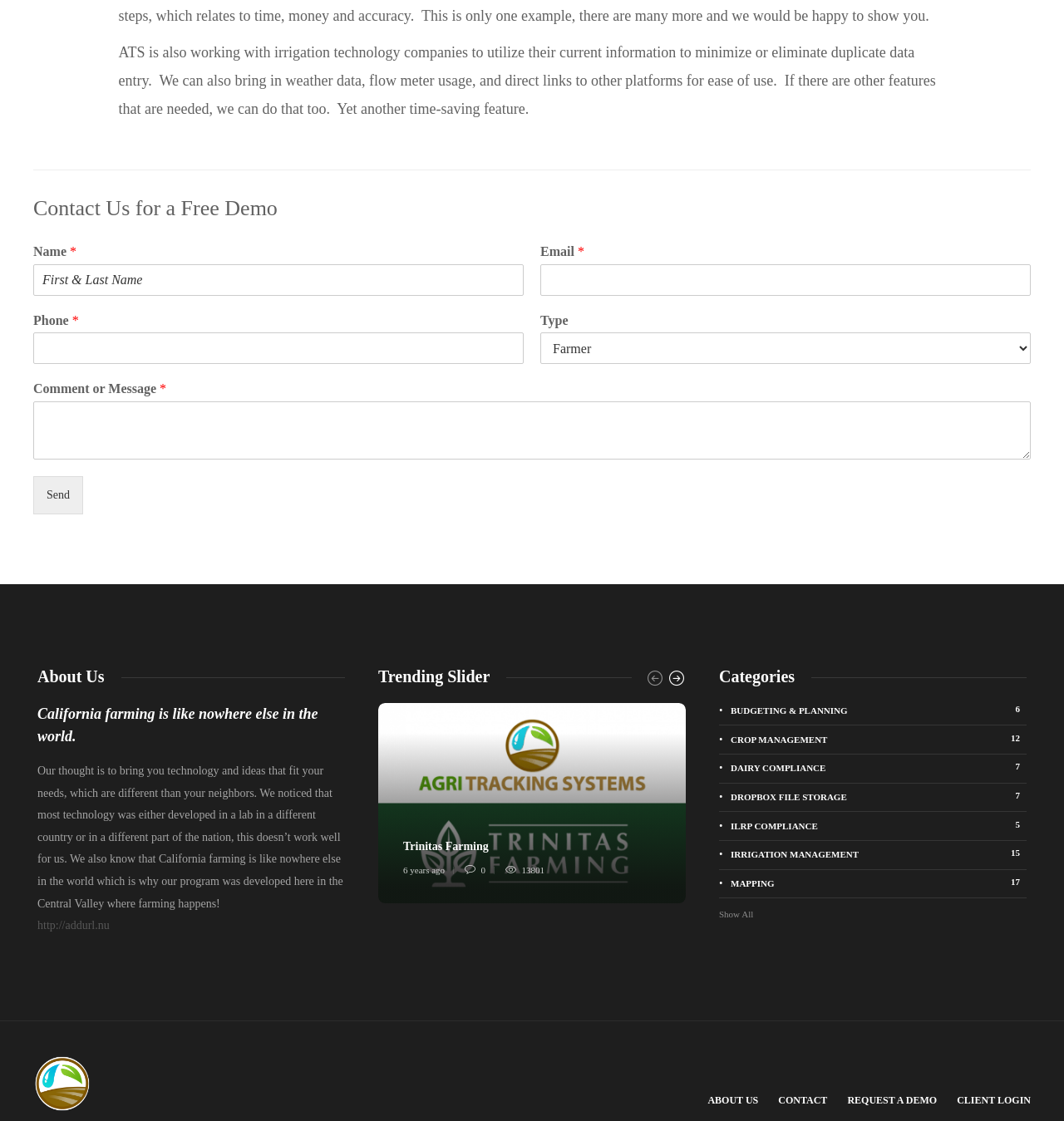Refer to the screenshot and give an in-depth answer to this question: How many input fields are there in the contact form?

The contact form has five input fields: Name, Email, Phone, Type, and Comment or Message. These fields are required to be filled in by the user in order to submit the form.